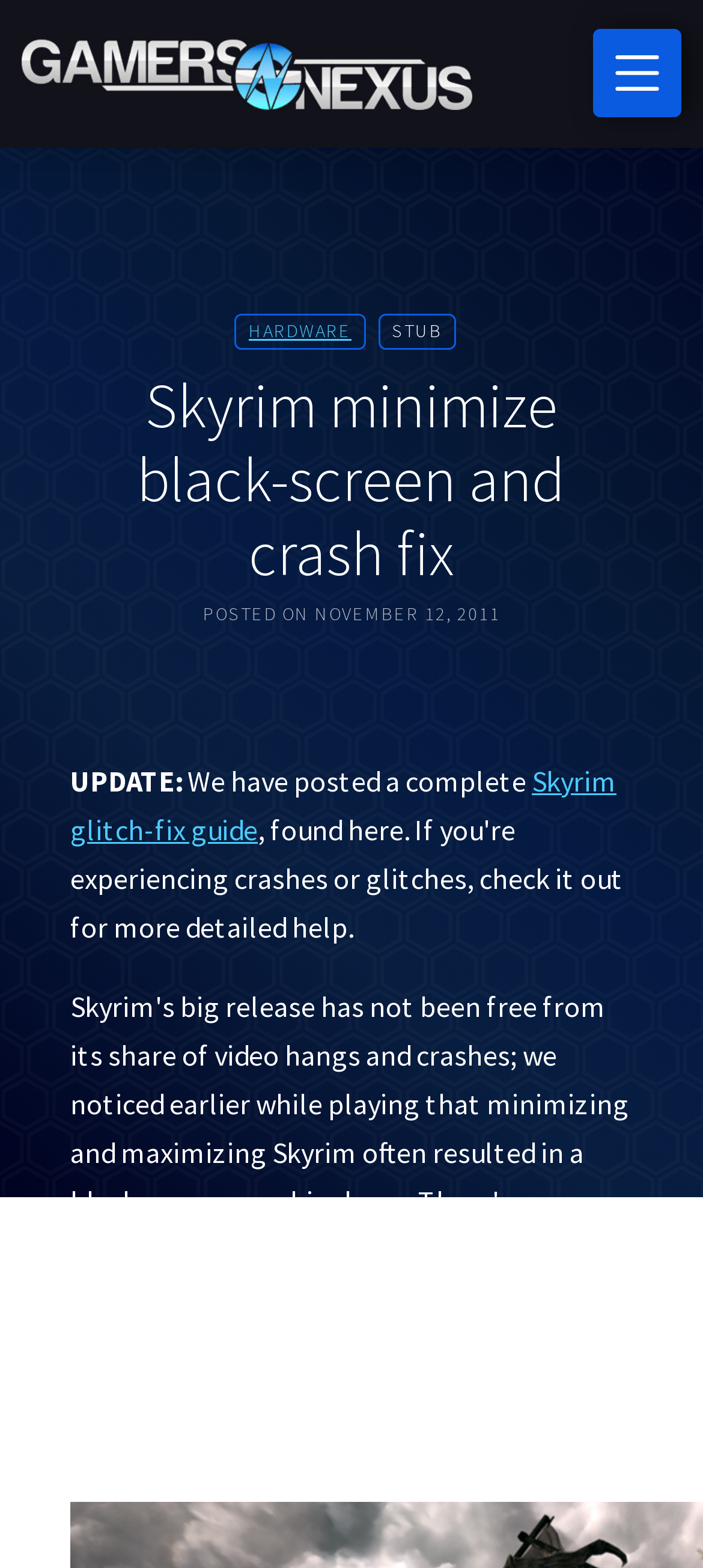Based on the image, provide a detailed response to the question:
What is the related guide mentioned in the article?

The related guide mentioned in the article is located in the update section, and it is a link with the text 'Skyrim glitch-fix guide'.